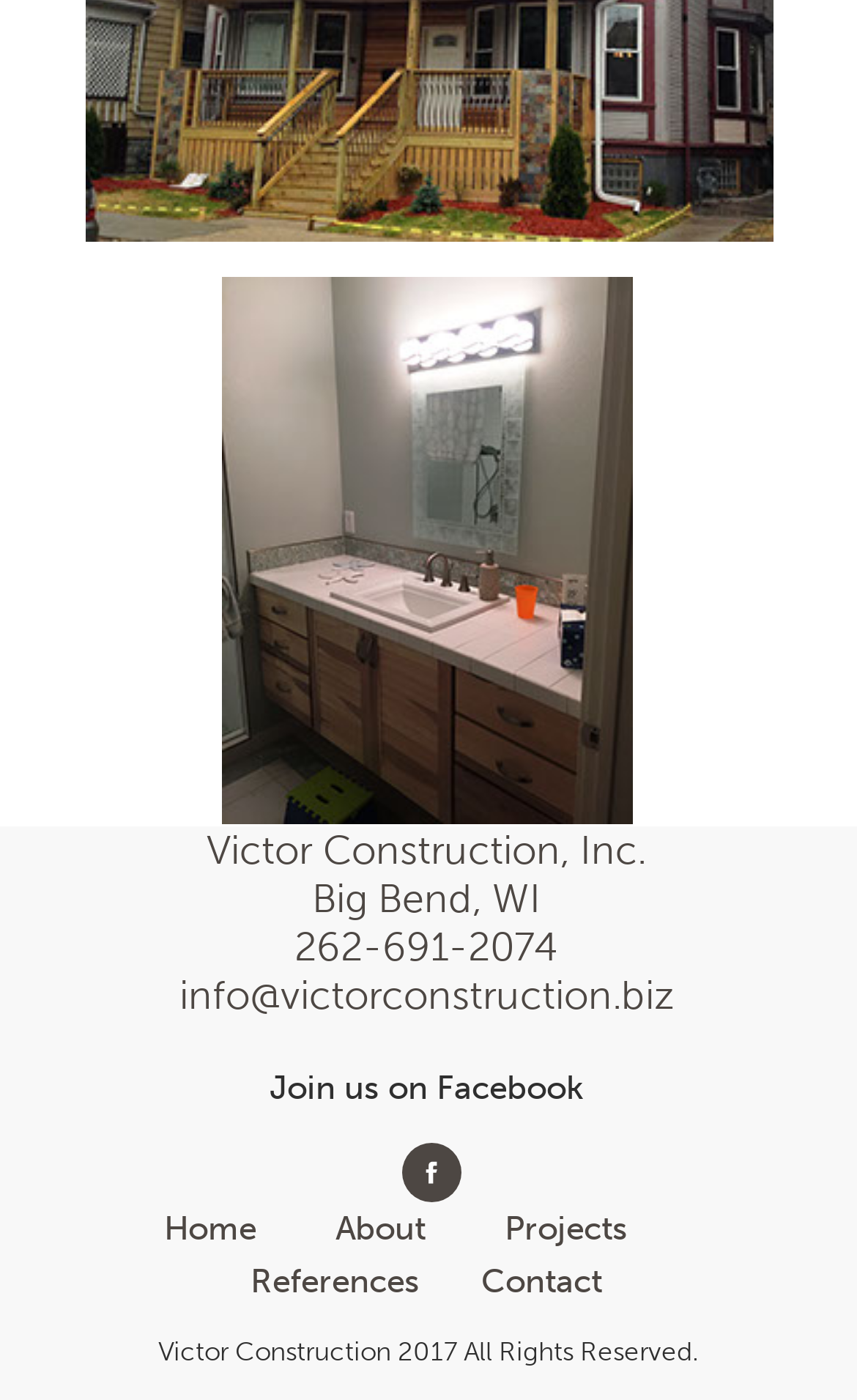Use a single word or phrase to respond to the question:
What is the copyright statement?

Victor Construction 2017 All Rights Reserved.